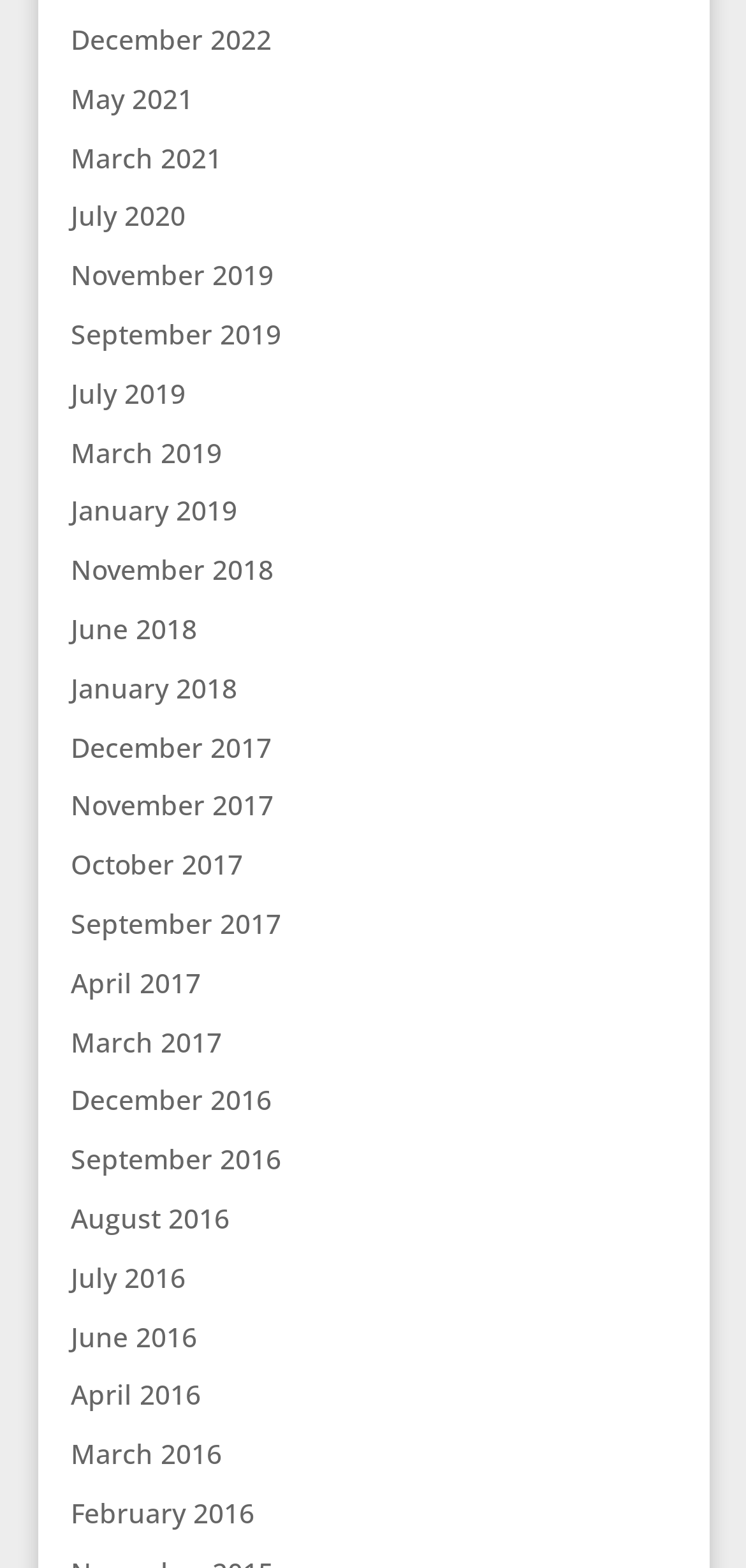How many links are there in total?
Kindly give a detailed and elaborate answer to the question.

I counted the total number of links in the list and found that there are 25 links in total.